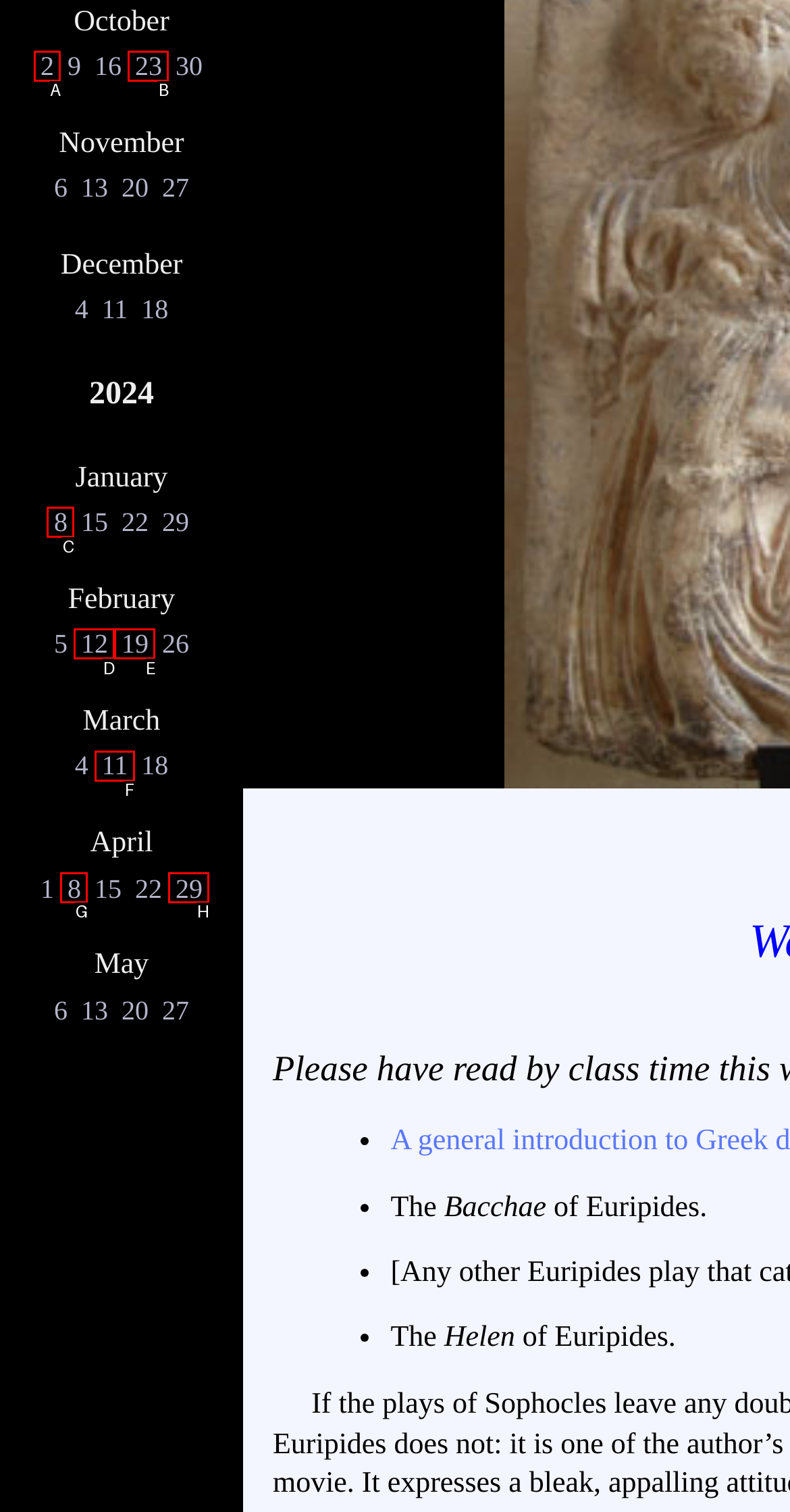Determine which HTML element fits the description: 2. Answer with the letter corresponding to the correct choice.

A